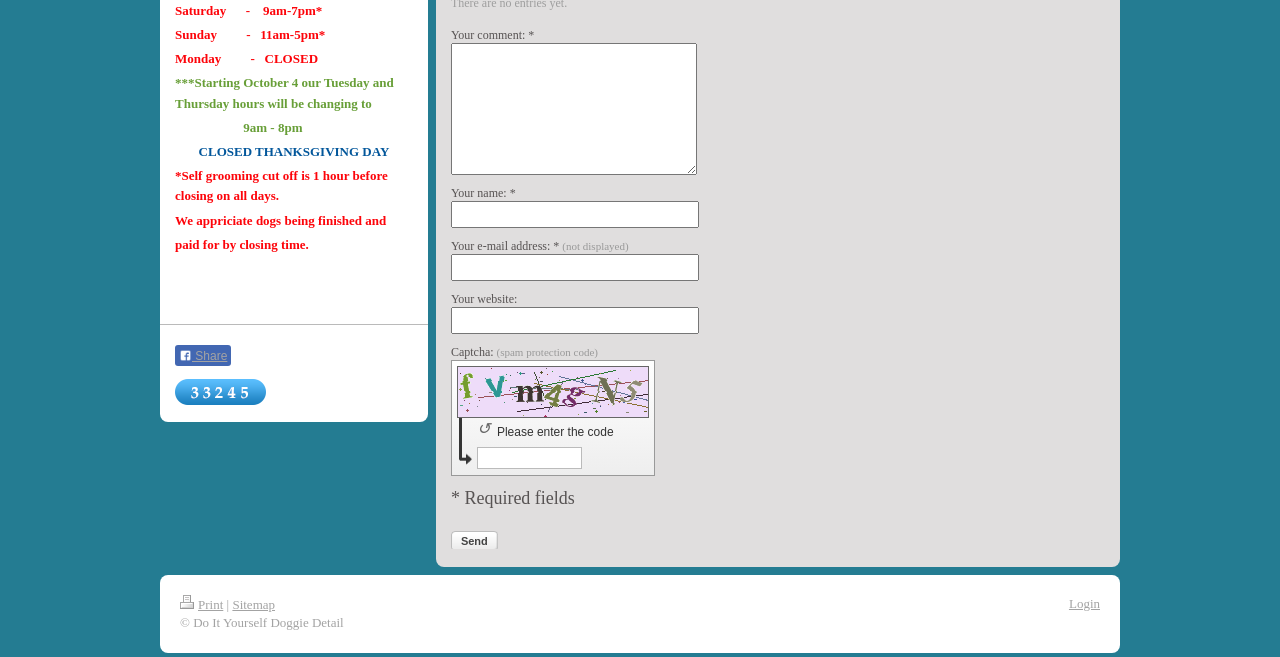Provide the bounding box coordinates of the area you need to click to execute the following instruction: "Type your name".

[0.352, 0.306, 0.546, 0.347]